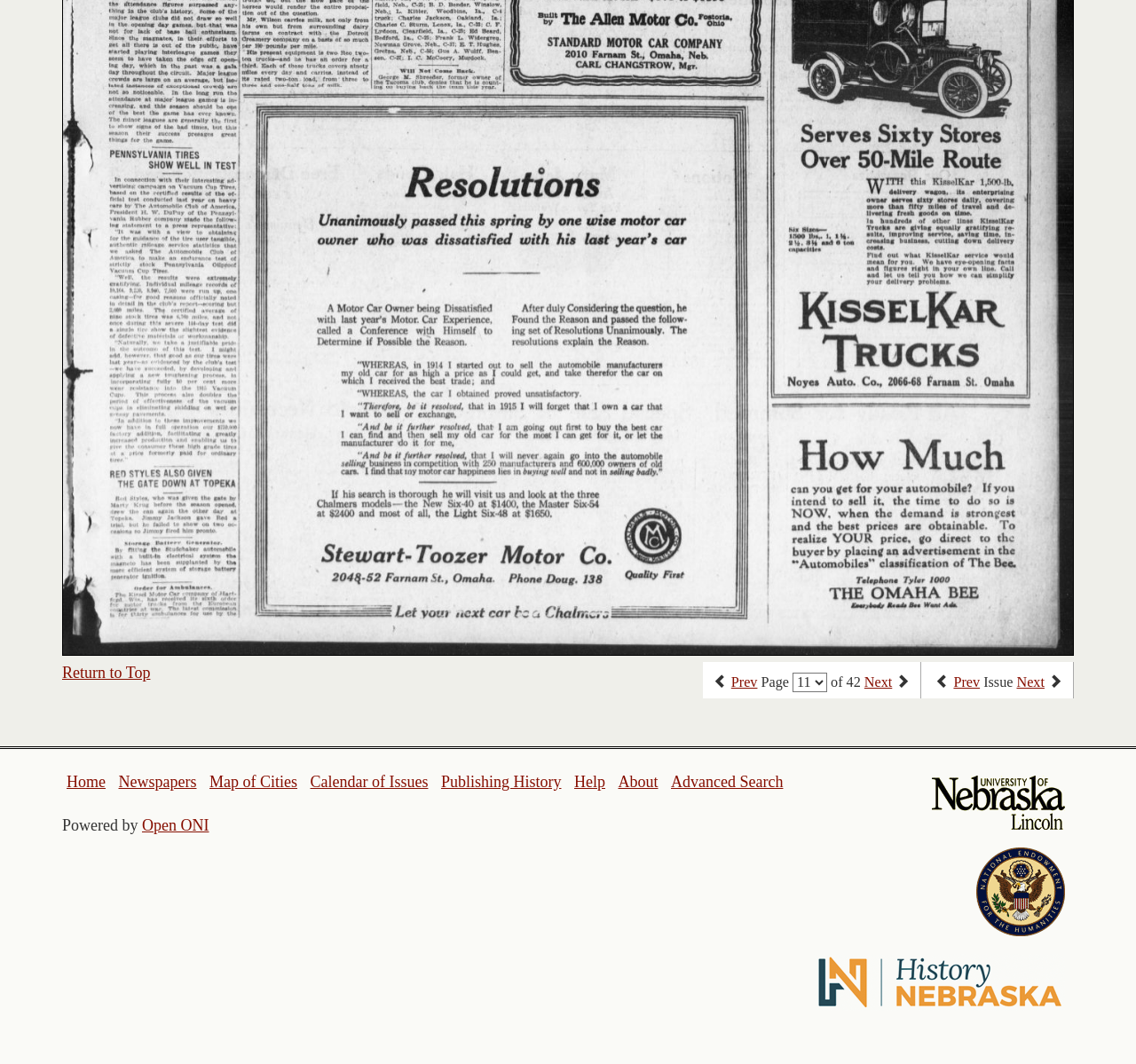Please provide the bounding box coordinates for the element that needs to be clicked to perform the following instruction: "go to next page". The coordinates should be given as four float numbers between 0 and 1, i.e., [left, top, right, bottom].

[0.761, 0.634, 0.785, 0.649]